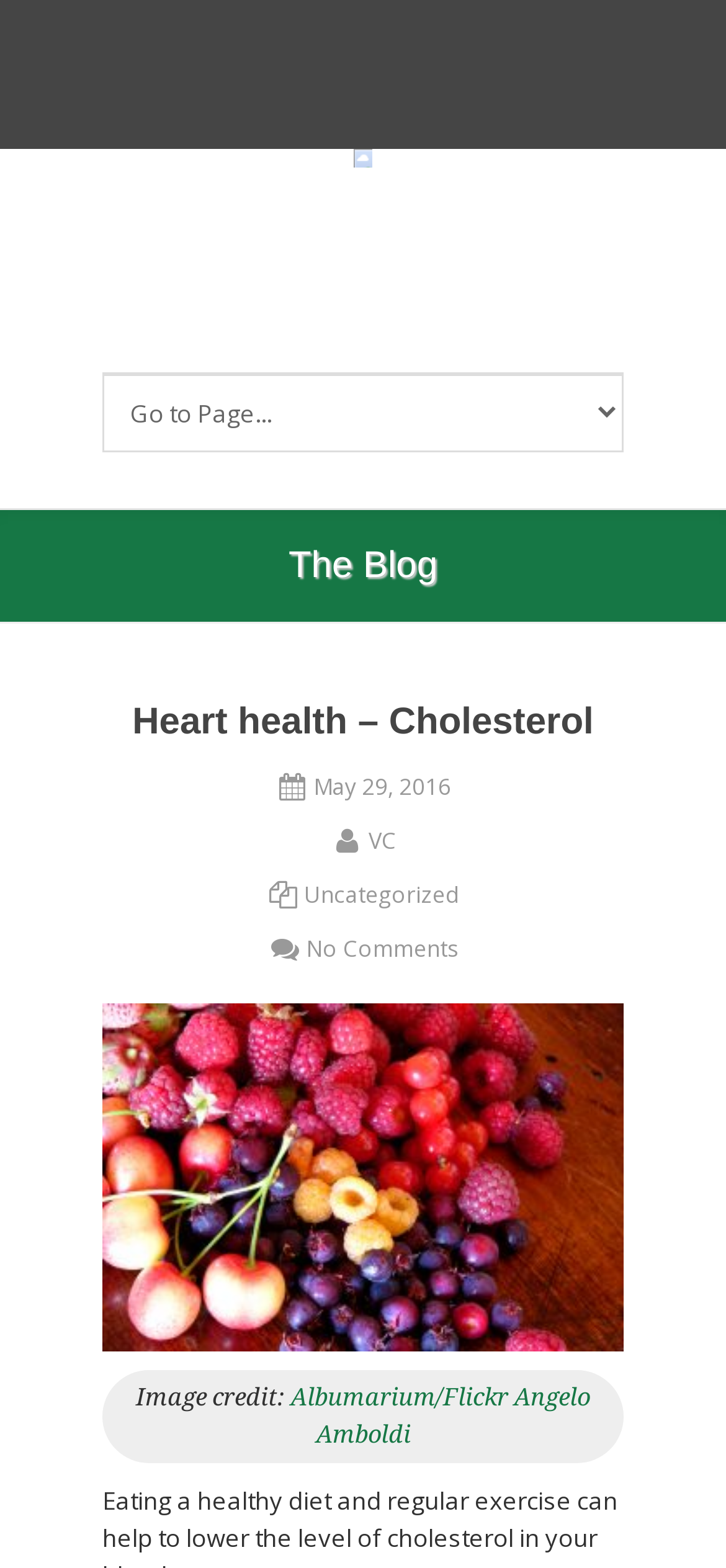Examine the image carefully and respond to the question with a detailed answer: 
What is the category of the blog post?

I found the category of the blog post by looking at the link element with the content 'Uncategorized' which is located at the coordinates [0.419, 0.56, 0.634, 0.581].